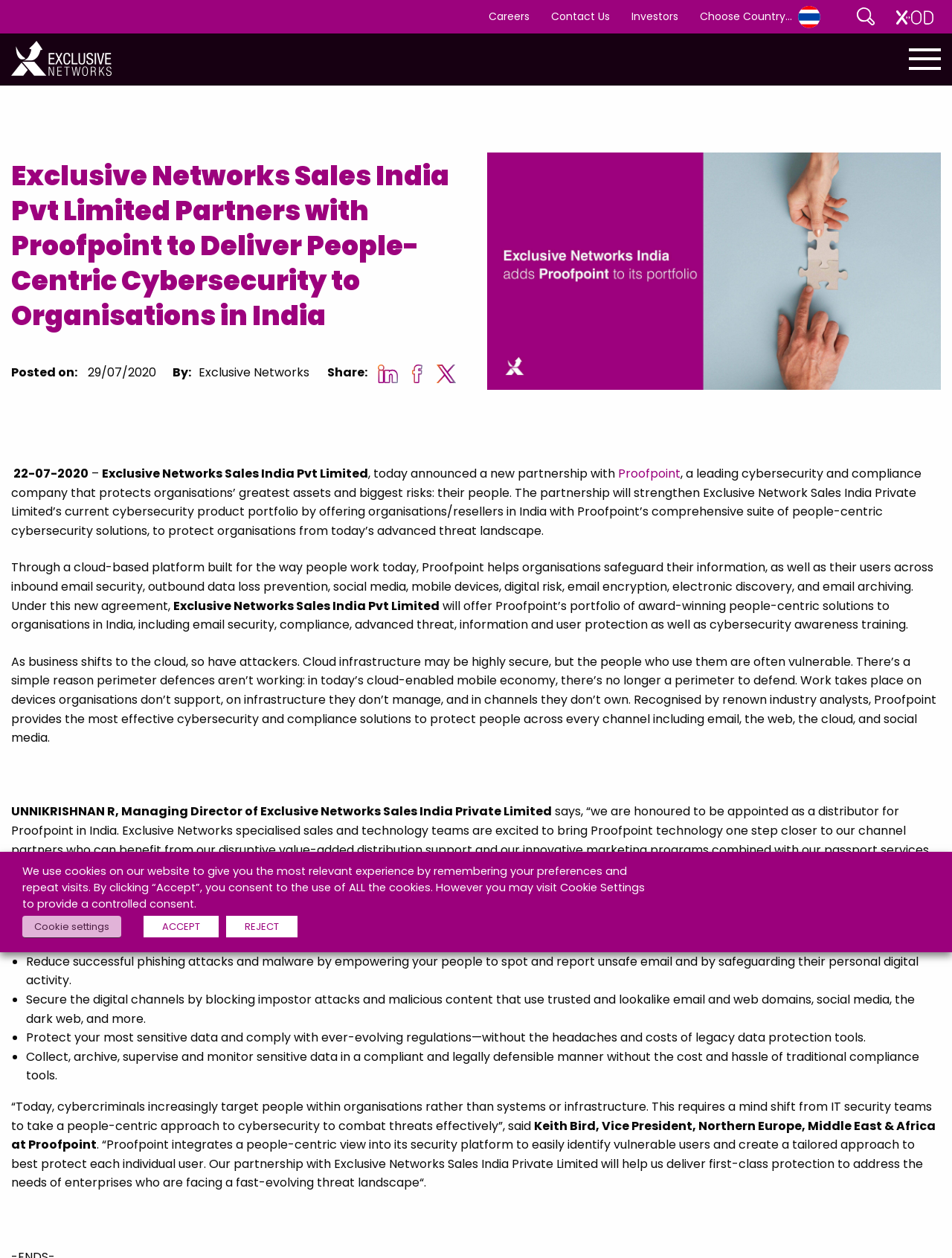What is the purpose of the webpage?
Refer to the image and respond with a one-word or short-phrase answer.

Partnership announcement